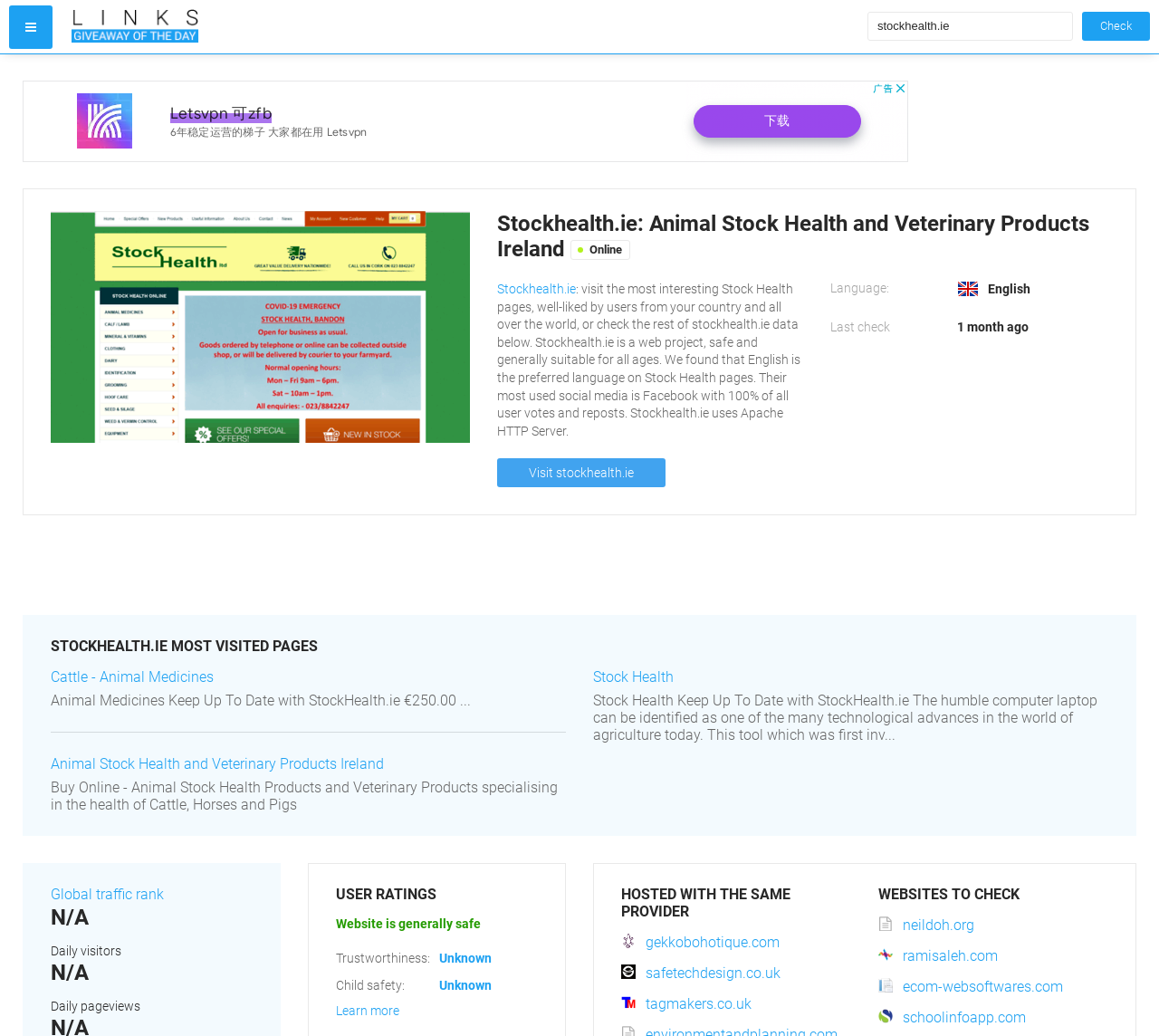Generate the text of the webpage's primary heading.

Stockhealth.ie: Animal Stock Health and Veterinary Products Ireland Online